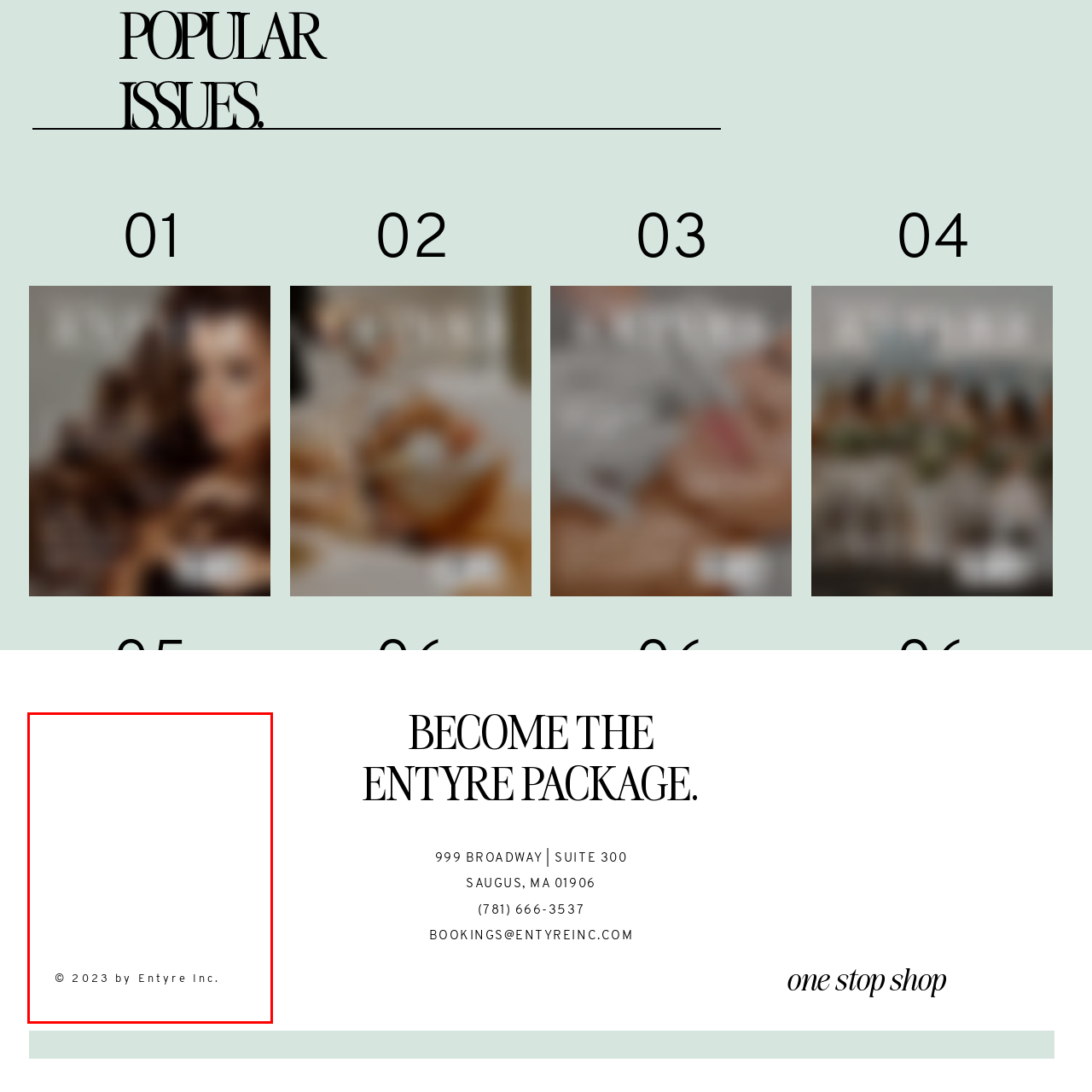What type of material is the image likely to be part of?
Study the image surrounded by the red bounding box and answer the question comprehensively, based on the details you see.

The image is likely to be part of promotional or informational material produced by Entyre Inc., as it features a copyright notice and a professional aesthetic, which is commonly used in business branding.